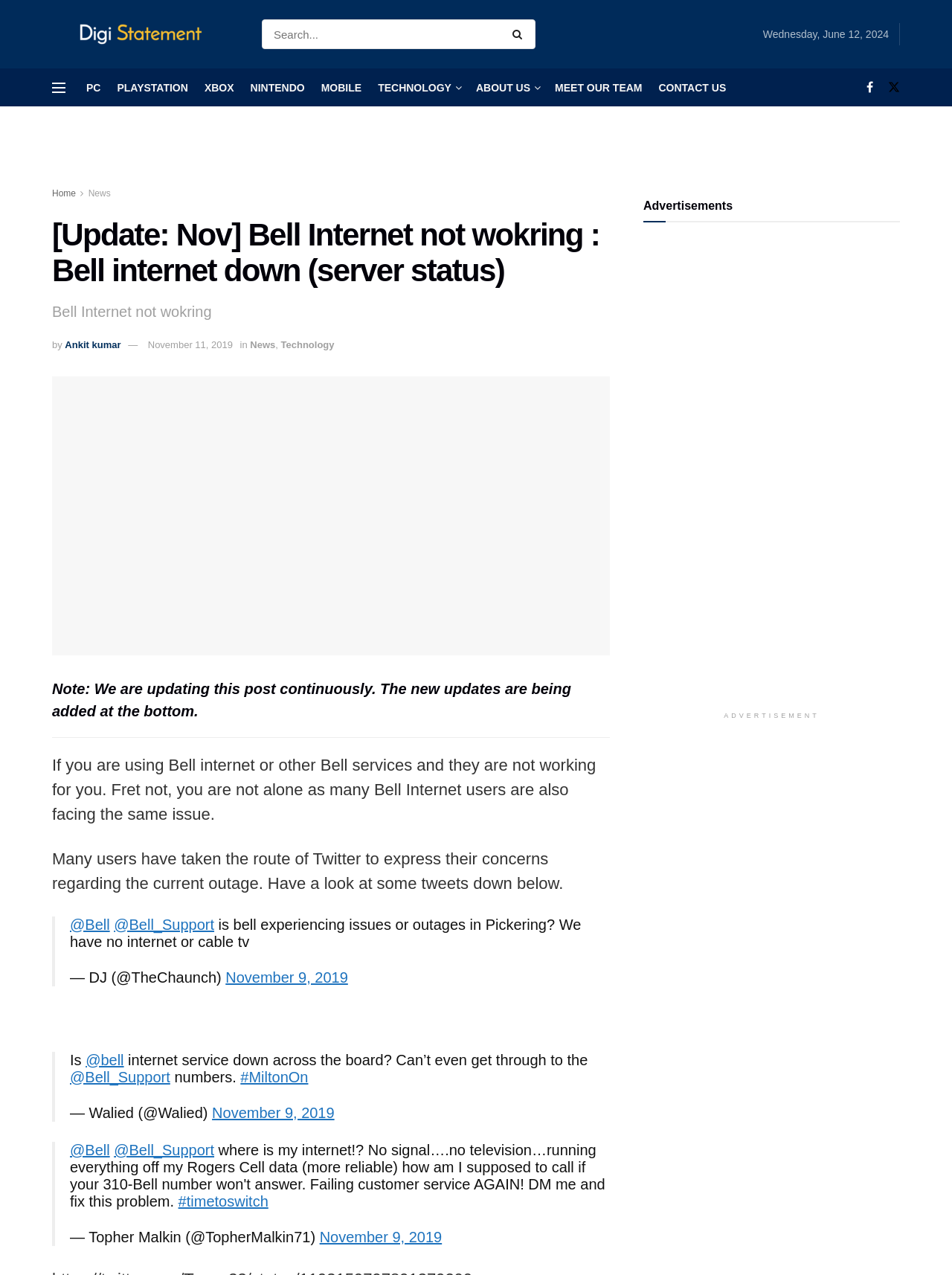Identify the bounding box coordinates for the region of the element that should be clicked to carry out the instruction: "Check the updates at the bottom". The bounding box coordinates should be four float numbers between 0 and 1, i.e., [left, top, right, bottom].

[0.055, 0.531, 0.641, 0.566]